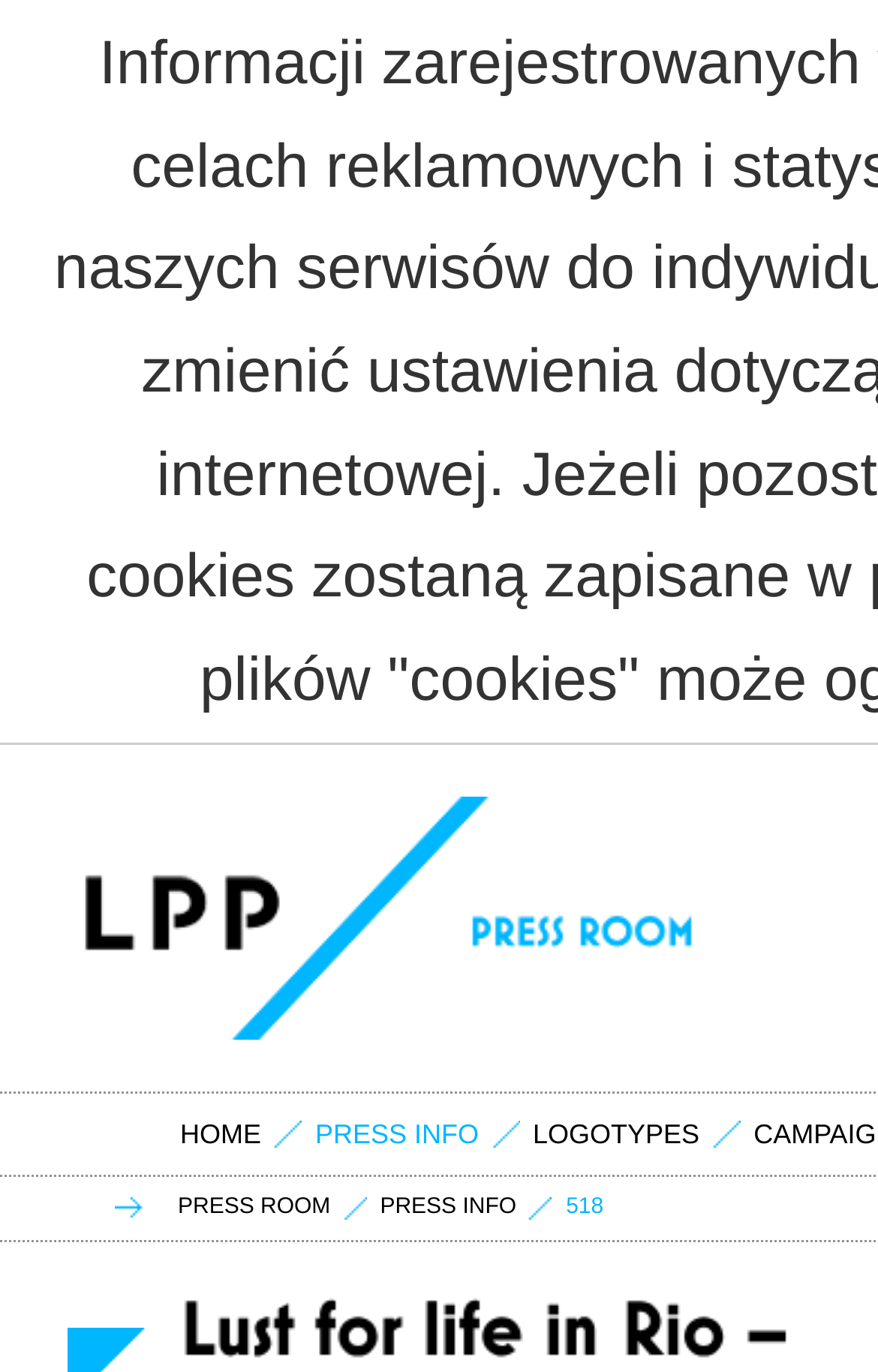Generate a thorough caption that explains the contents of the webpage.

The webpage appears to be the official website of LPP S.A., a Polish company that designs and distributes clothing to twelve countries in Central Europe. 

At the top of the page, there is a heading with the company name "LPP" which is also a link. Below the heading, there are two canvas elements, possibly displaying images or graphics.

The main navigation menu is located at the bottom of the page, with links to "HOME", "LOGOTYPES", and "PRESS ROOM" from left to right. Between the "HOME" and "LOGOTYPES" links, there is a static text element displaying "PRESS INFO". 

Further down, there are two more links, "PRESS ROOM" and "PRESS INFO", with a static text element displaying the number "518" in between. Below these elements, there are six canvas elements, possibly displaying images or graphics, arranged horizontally from left to right.